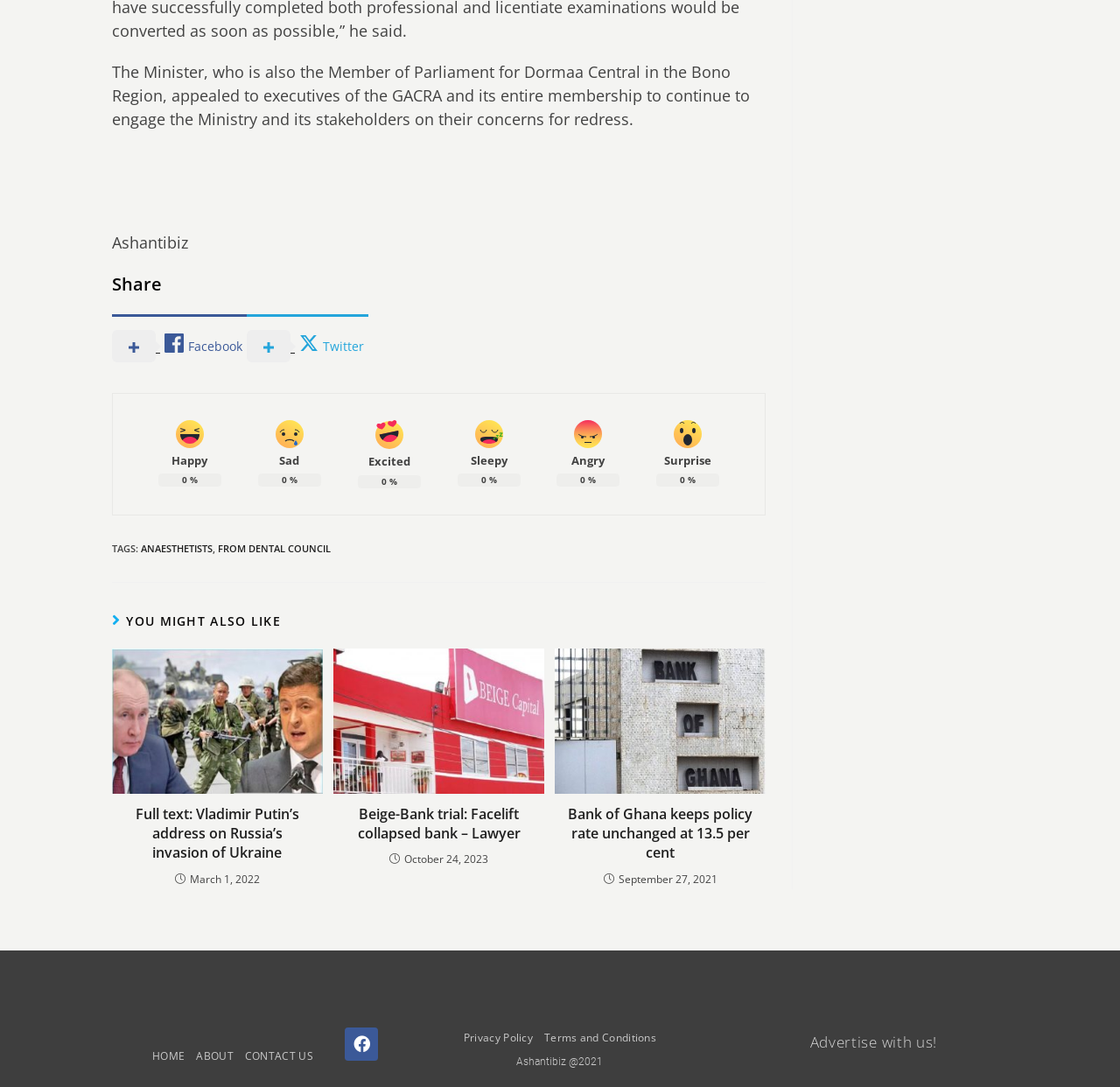Please find the bounding box coordinates in the format (top-left x, top-left y, bottom-right x, bottom-right y) for the given element description. Ensure the coordinates are floating point numbers between 0 and 1. Description: from dental council

[0.195, 0.498, 0.295, 0.51]